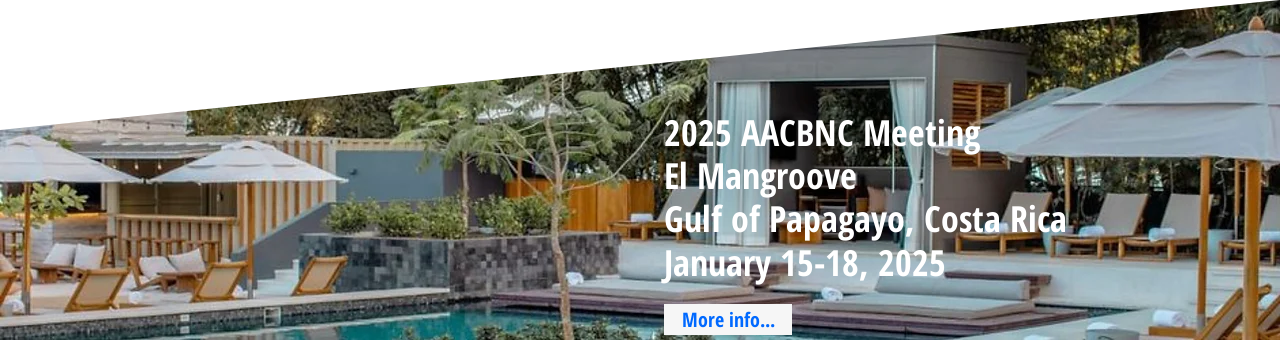Refer to the image and provide an in-depth answer to the question: 
When is the 2025 AACBNC Meeting taking place?

The caption superimposed on the image announces the upcoming 2025 AACBNC Meeting, taking place at El Mangroove from January 15 to 18, 2025.